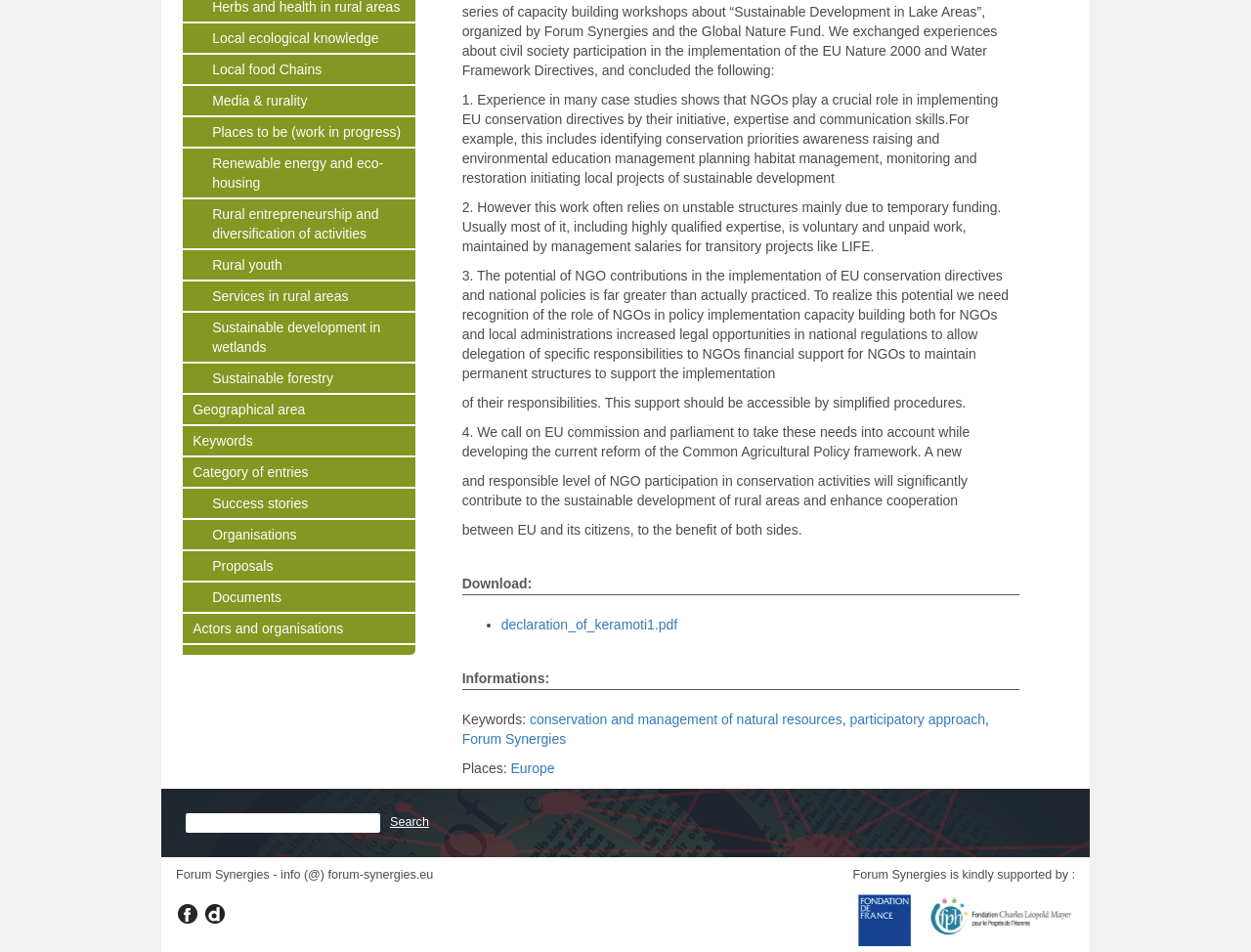Find and provide the bounding box coordinates for the UI element described here: "Services in rural areas". The coordinates should be given as four float numbers between 0 and 1: [left, top, right, bottom].

[0.17, 0.303, 0.278, 0.319]